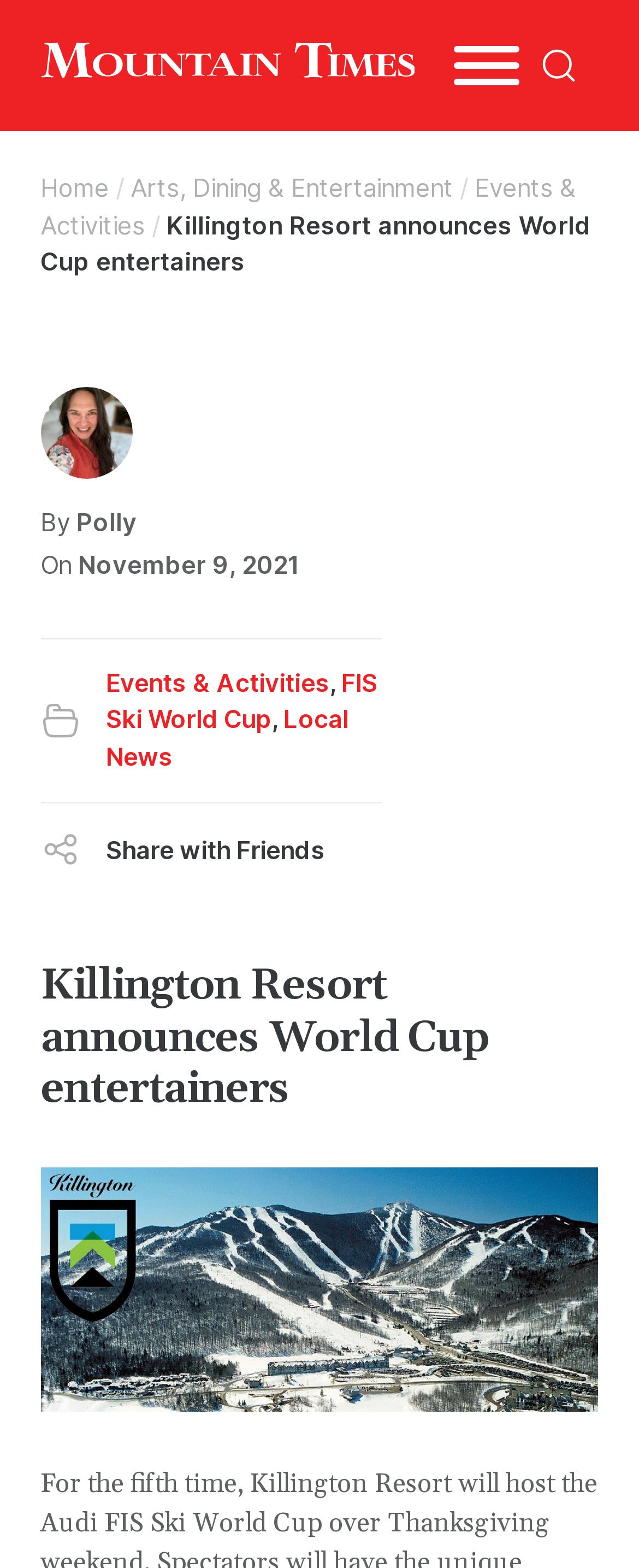What is the date of the article?
Look at the image and respond with a one-word or short-phrase answer.

November 9, 2021